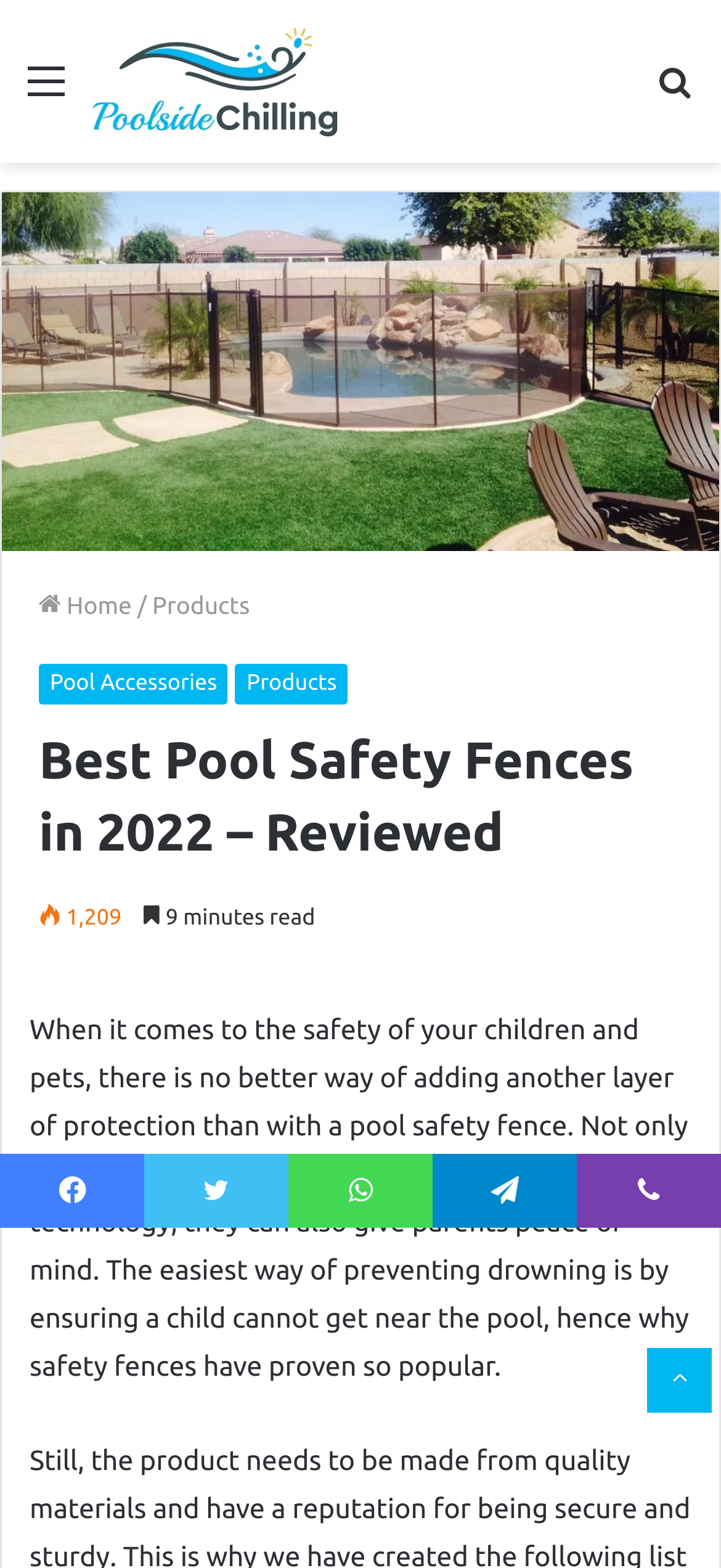What is the main topic of this webpage?
Observe the image and answer the question with a one-word or short phrase response.

Pool safety fences